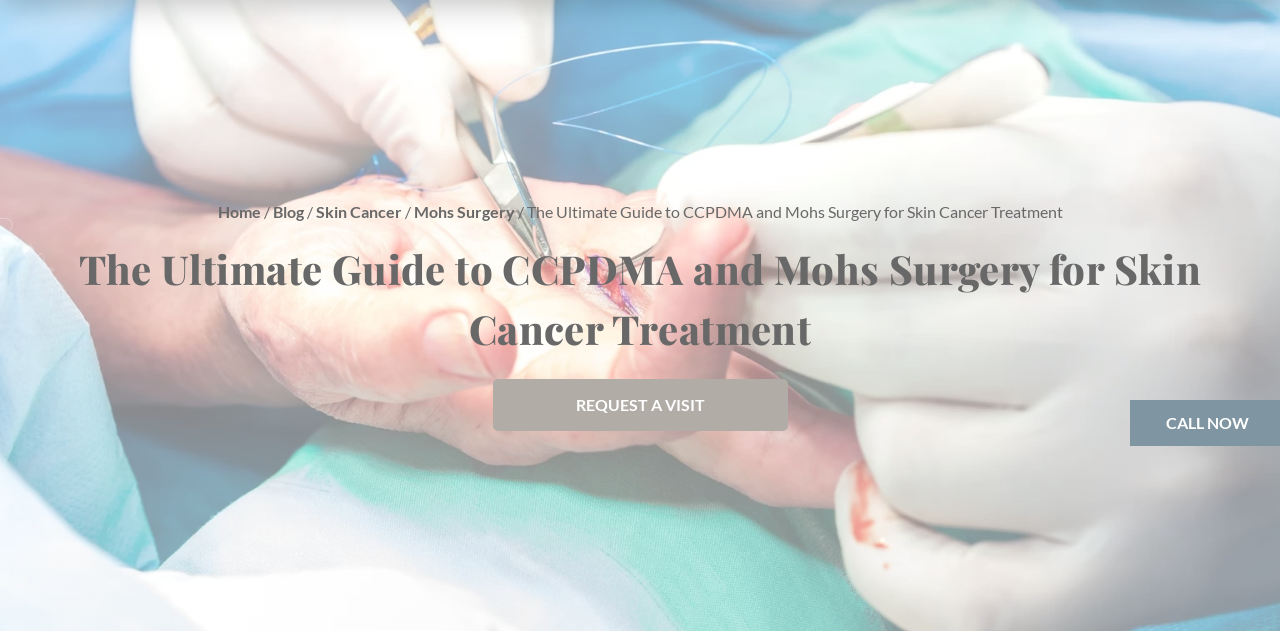Write a descriptive caption for the image, covering all notable aspects.

The image depicts a close-up of a surgical procedure involving a hand, likely undergoing Mohs surgery, a specialized technique used to treat skin cancer. A surgeon, wearing medical gloves, is seen carefully operating, highlighting the precision and care required in this advanced skin cancer removal technique. The scene underscores the importance of skilled intervention in the treatment of skin cancer, reinforcing the themes of expertise and patient care featured in "The Ultimate Guide to CCPDMA and Mohs Surgery for Skin Cancer Treatment." This visual representation supports the educational content of the guide, emphasizing a professional approach to dermatological surgery.